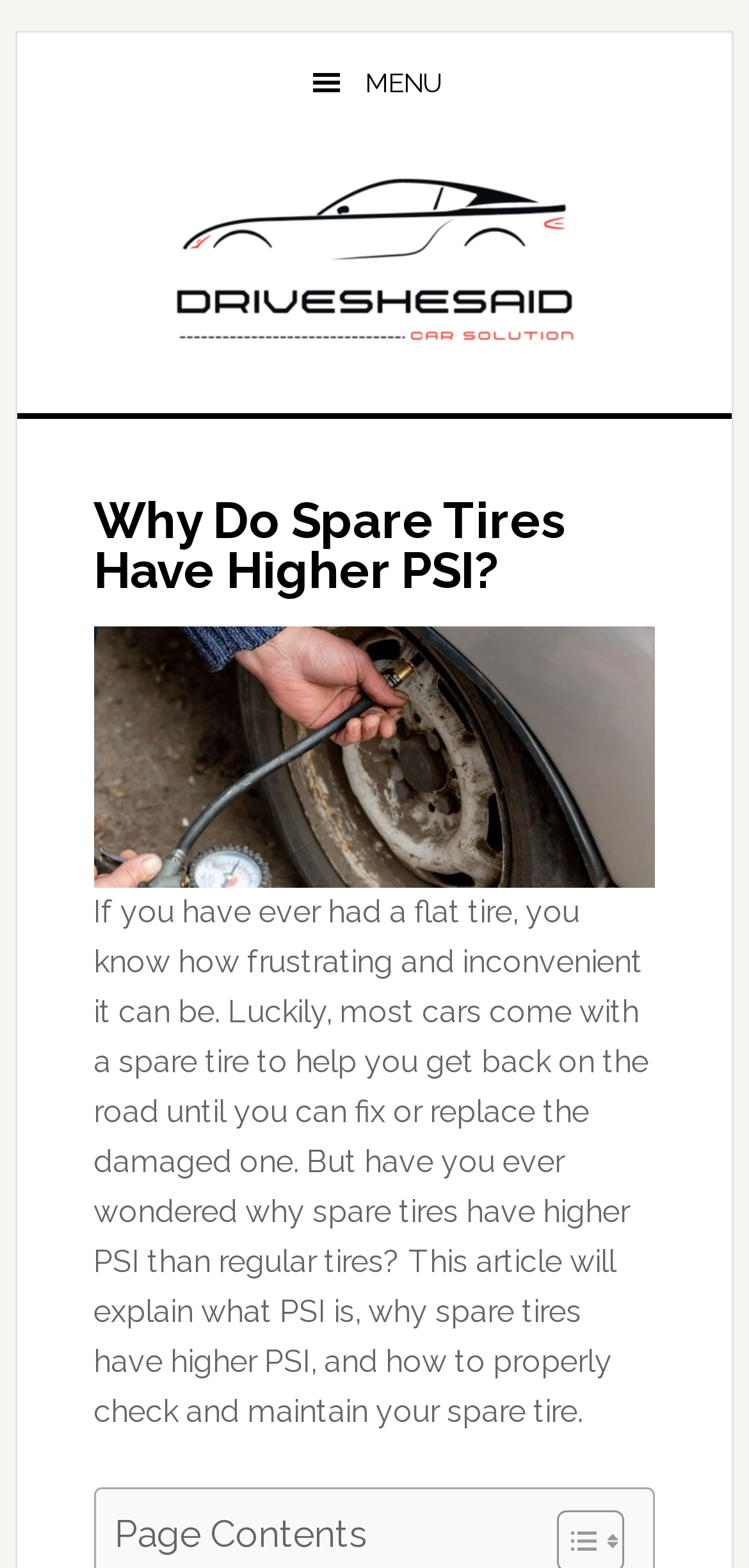What is the purpose of a spare tire?
Please answer the question with a detailed response using the information from the screenshot.

According to the webpage, a spare tire is meant to help you get back on the road until you can fix or replace the damaged tire, implying that its purpose is to provide temporary assistance in case of a flat tire.